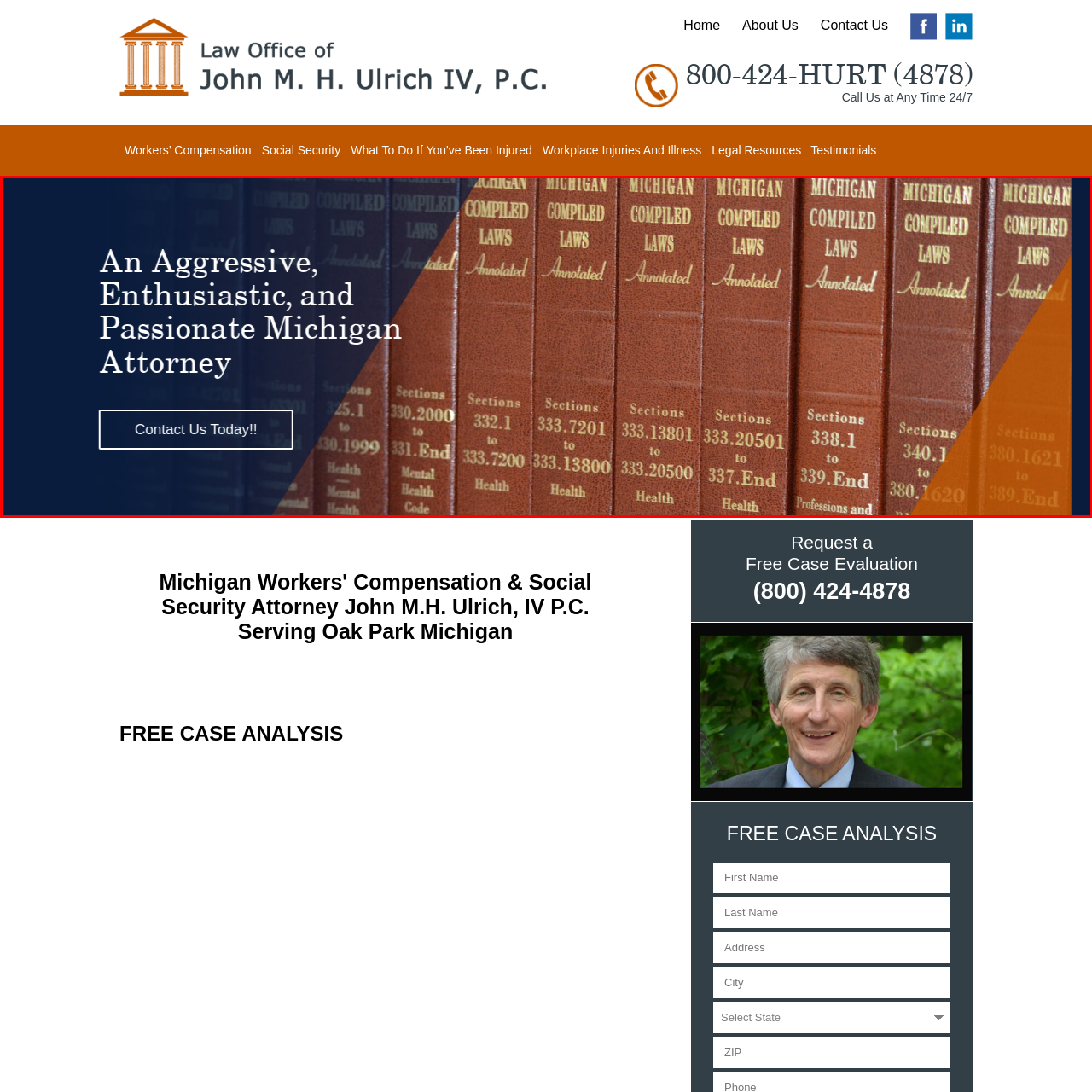Generate a detailed caption for the image that is outlined by the red border.

This image features a visually striking representation of legal texts, specifically the "Michigan Compiled Laws," showcasing the dedication and expertise of a Michigan attorney. The design incorporates a deep blue background to emphasize the bold text that describes the attorney as "An Aggressive, Enthusiastic, and Passionate Michigan Attorney." Positioned prominently is a call-to-action button labeled "Contact Us Today!!", encouraging potential clients to reach out for legal assistance. The books, adorned with rich brown leather spines, indicate a wealth of legal knowledge and resources available to clients navigating Michigan's legal landscape.